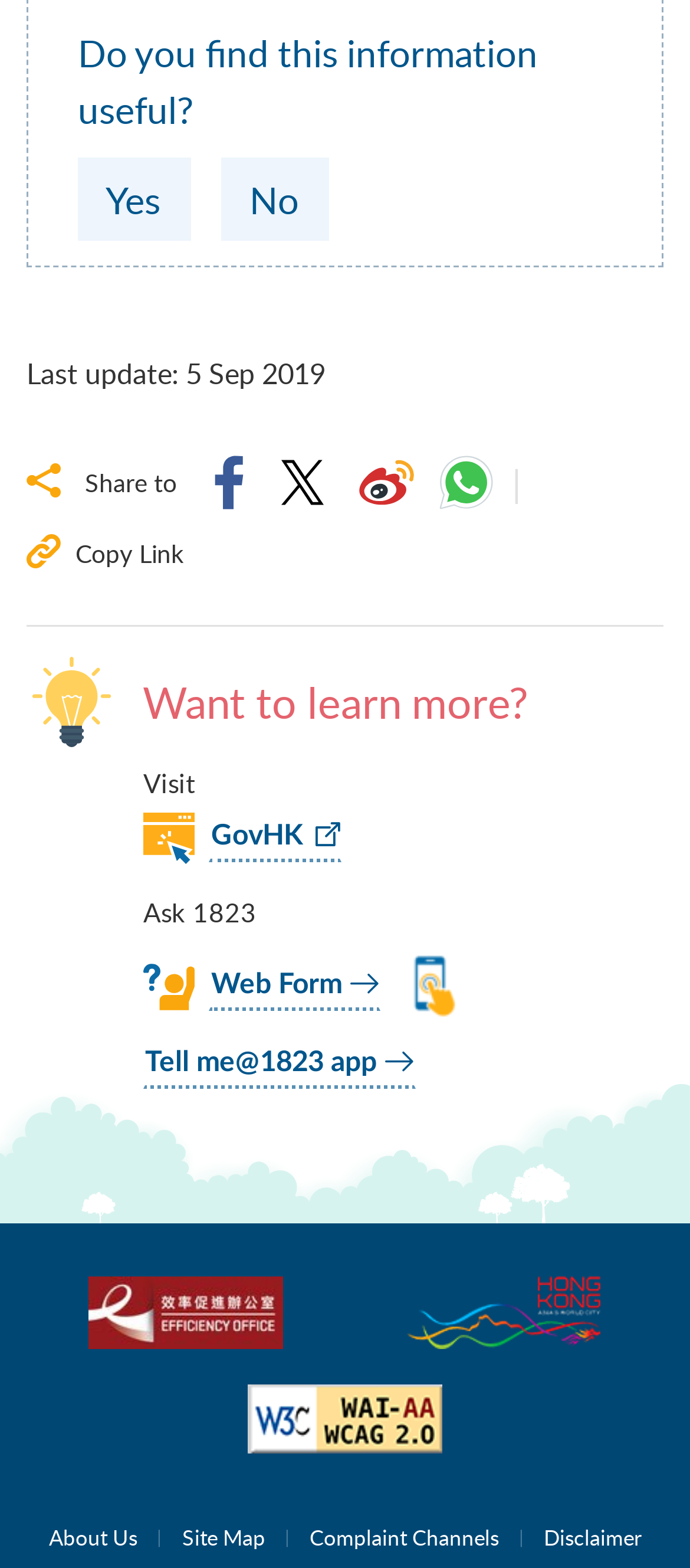Please identify the bounding box coordinates of the clickable region that I should interact with to perform the following instruction: "Share to Facebook". The coordinates should be expressed as four float numbers between 0 and 1, i.e., [left, top, right, bottom].

[0.292, 0.29, 0.371, 0.325]